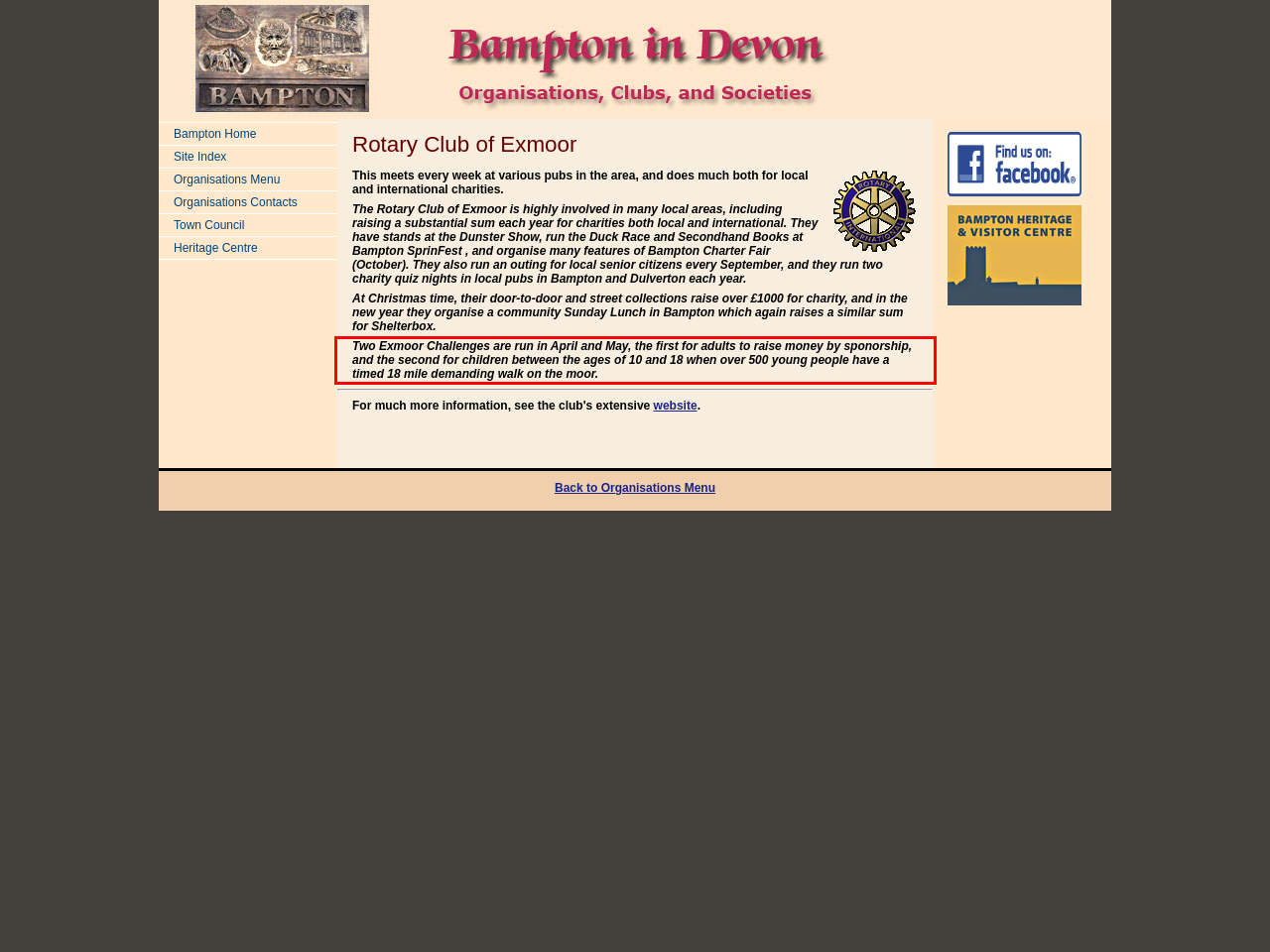Please examine the screenshot of the webpage and read the text present within the red rectangle bounding box.

Two Exmoor Challenges are run in April and May, the first for adults to raise money by sponorship, and the second for children between the ages of 10 and 18 when over 500 young people have a timed 18 mile demanding walk on the moor.